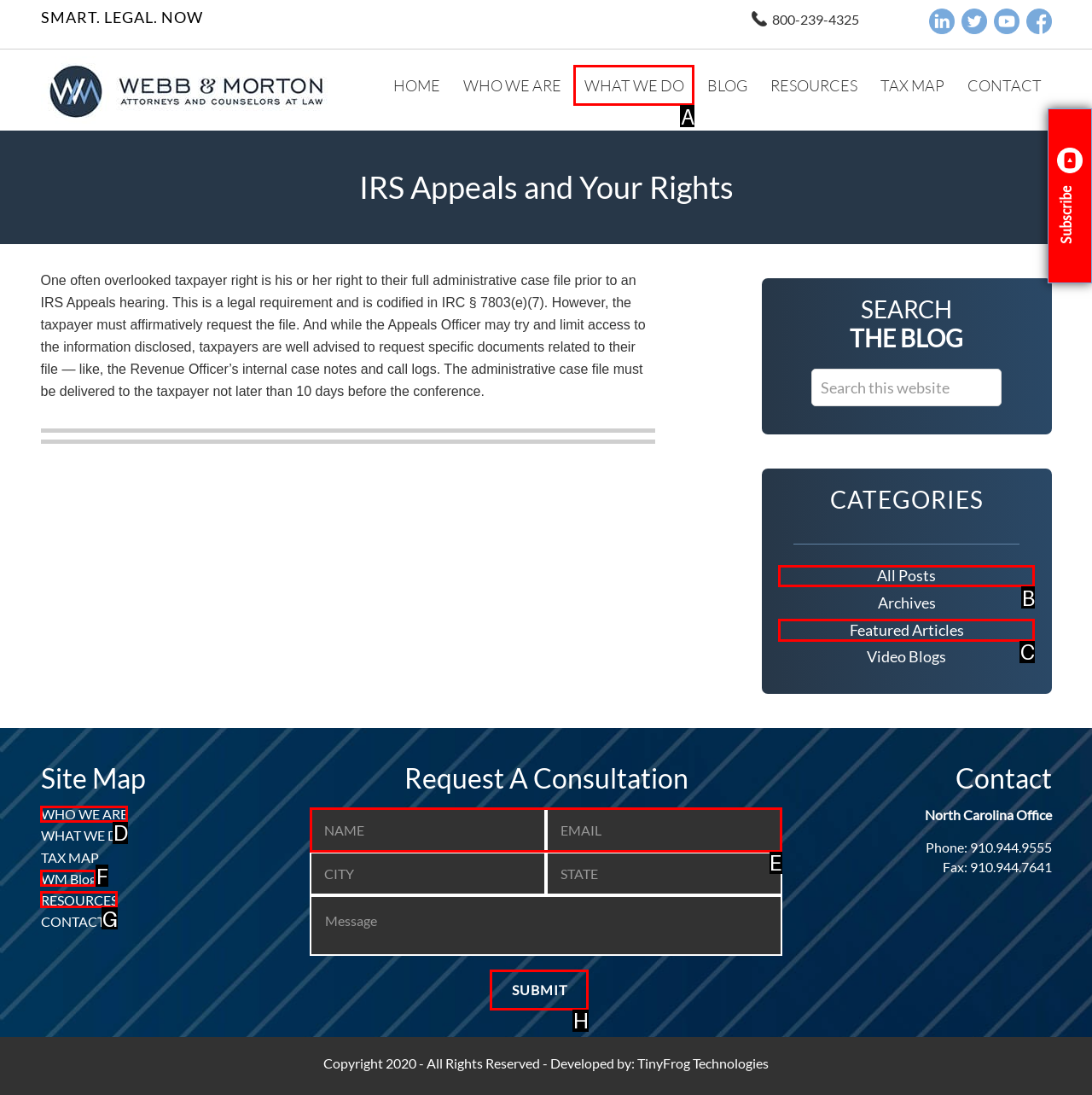Among the marked elements in the screenshot, which letter corresponds to the UI element needed for the task: Request a consultation?

E